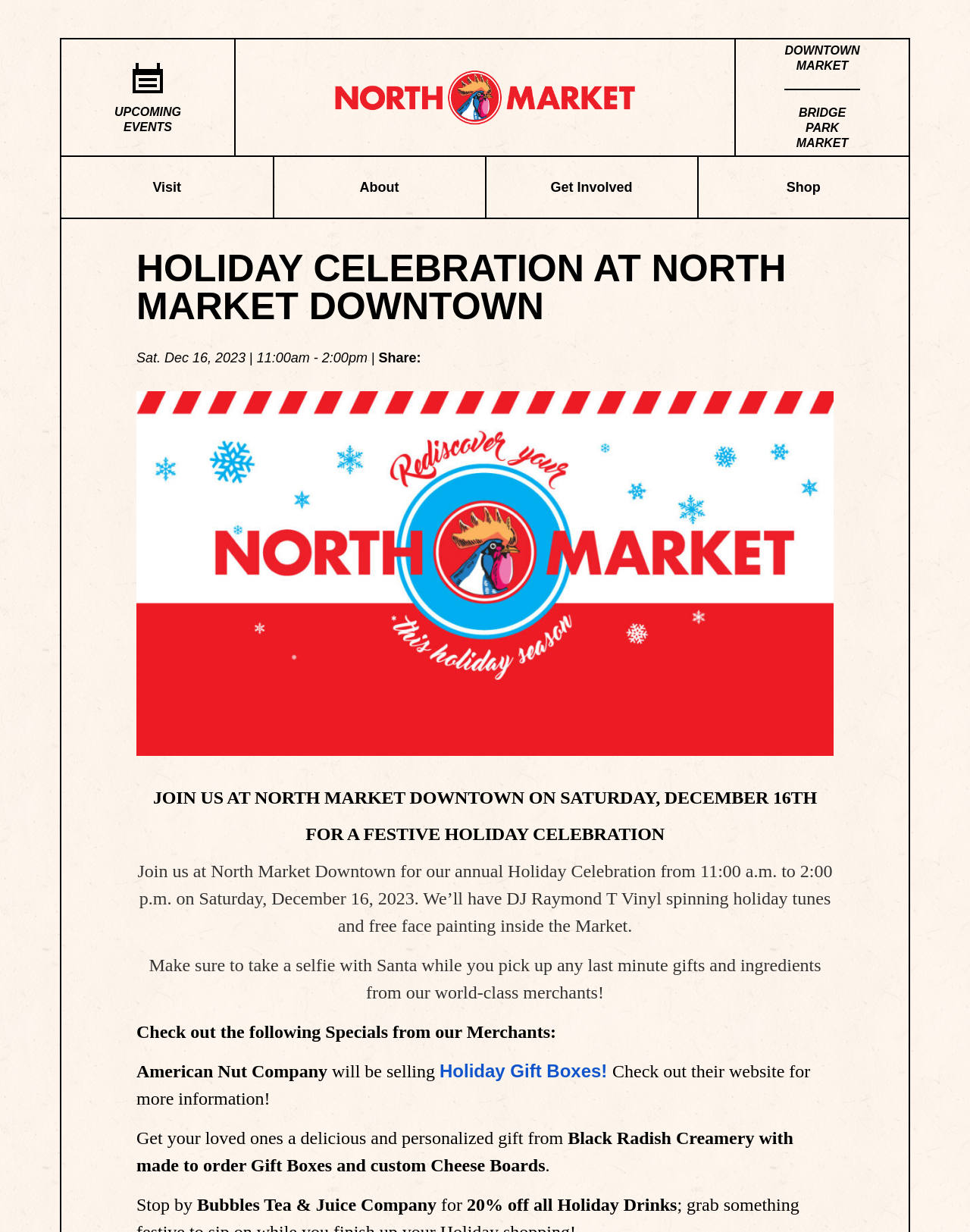Please determine the bounding box coordinates of the element to click in order to execute the following instruction: "Get 20% off all Holiday Drinks at Bubbles Tea & Juice Company". The coordinates should be four float numbers between 0 and 1, specified as [left, top, right, bottom].

[0.481, 0.97, 0.698, 0.986]